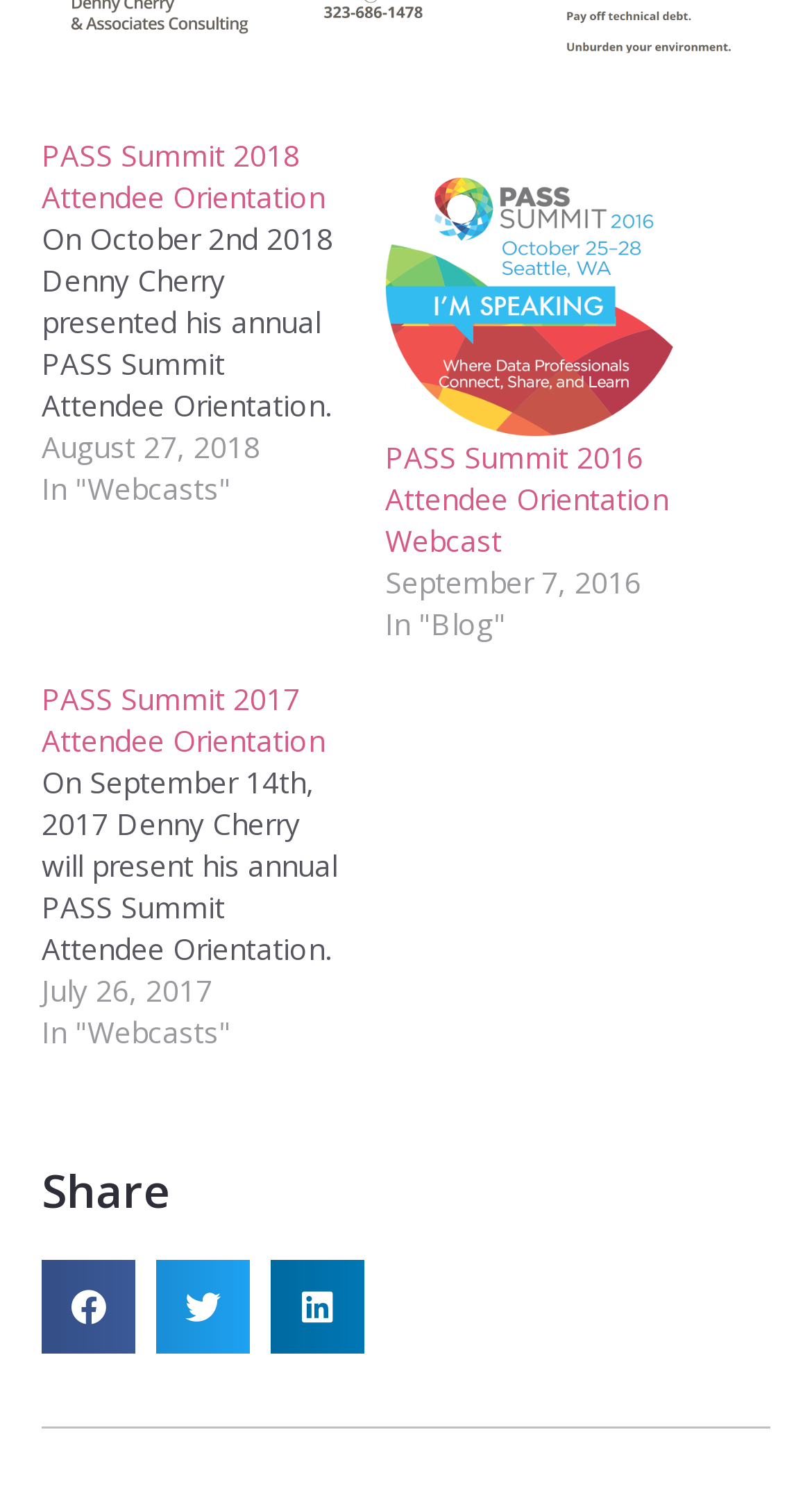When was the PASS Summit 2016 Attendee Orientation Webcast? Using the information from the screenshot, answer with a single word or phrase.

September 7, 2016